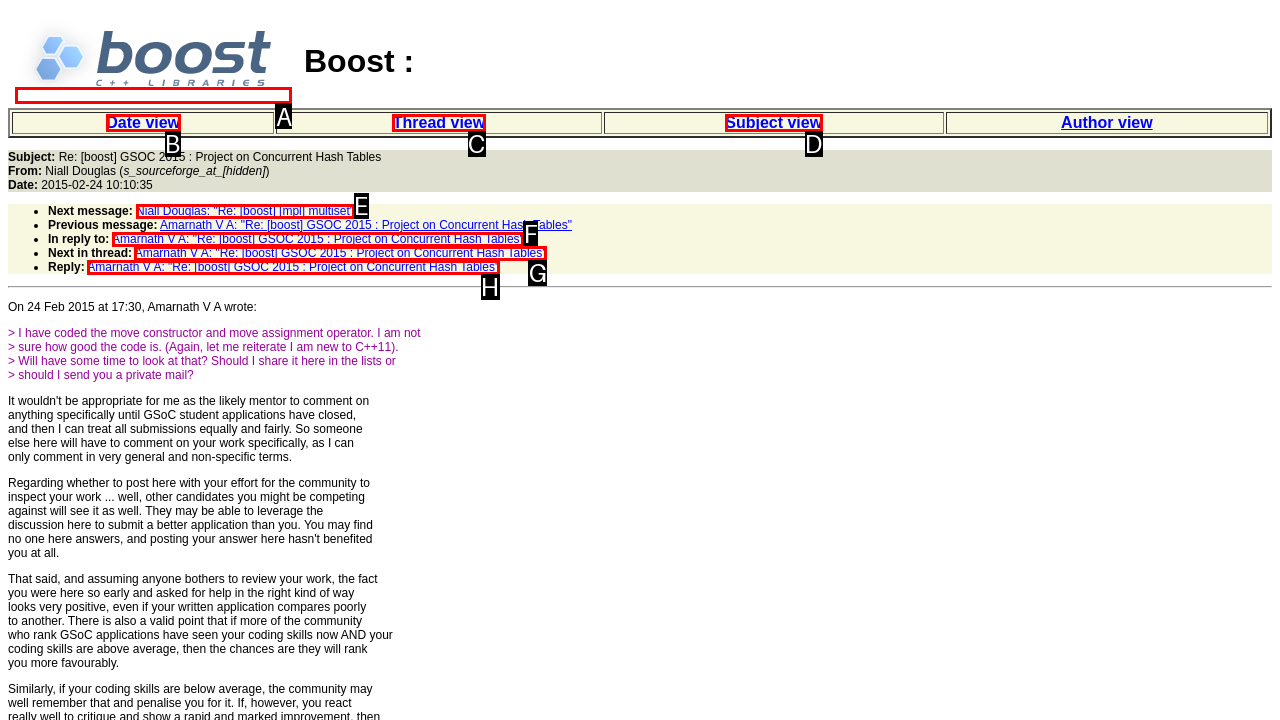Indicate the UI element to click to perform the task: Click the 'Boost logo' link. Reply with the letter corresponding to the chosen element.

A